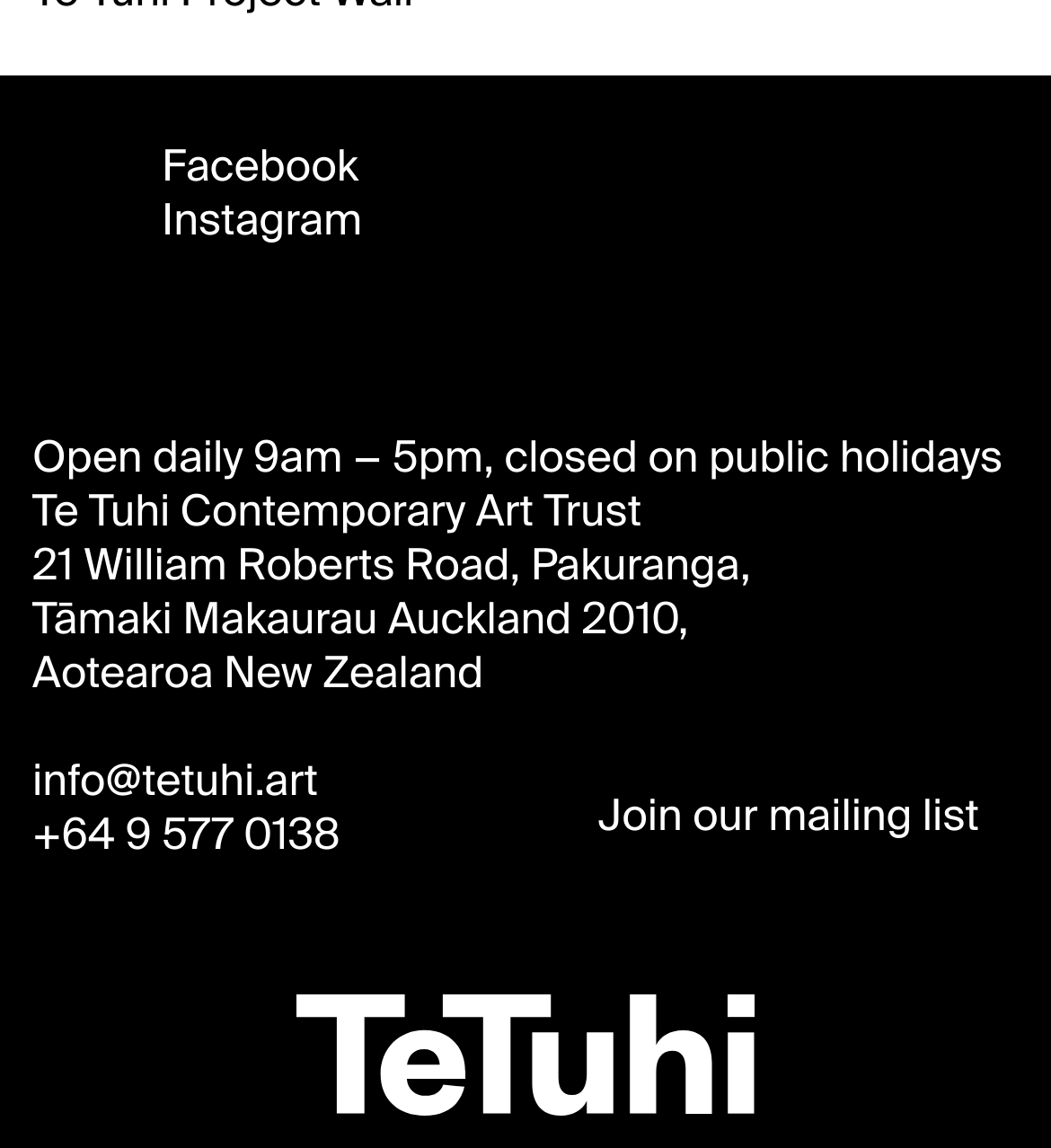What is the name of the art trust?
Please respond to the question with a detailed and well-explained answer.

I found the answer by looking at the text 'Te Tuhi Contemporary Art Trust 21 William Roberts Road, Pakuranga, Tāmaki Makaurau Auckland 2010, Aotearoa New Zealand info@tetuhi.art' which is a link element. The name of the art trust is mentioned at the beginning of the text.